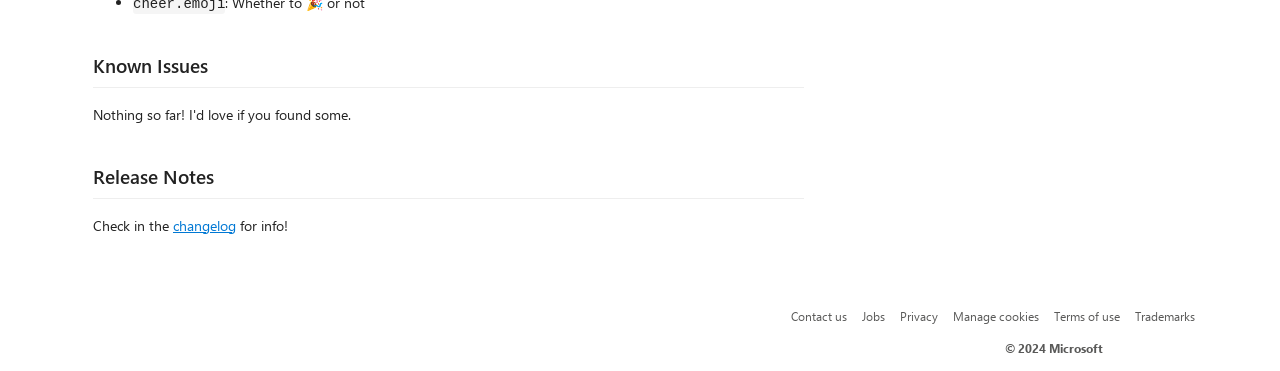Please specify the bounding box coordinates of the region to click in order to perform the following instruction: "Go to NEWS".

None